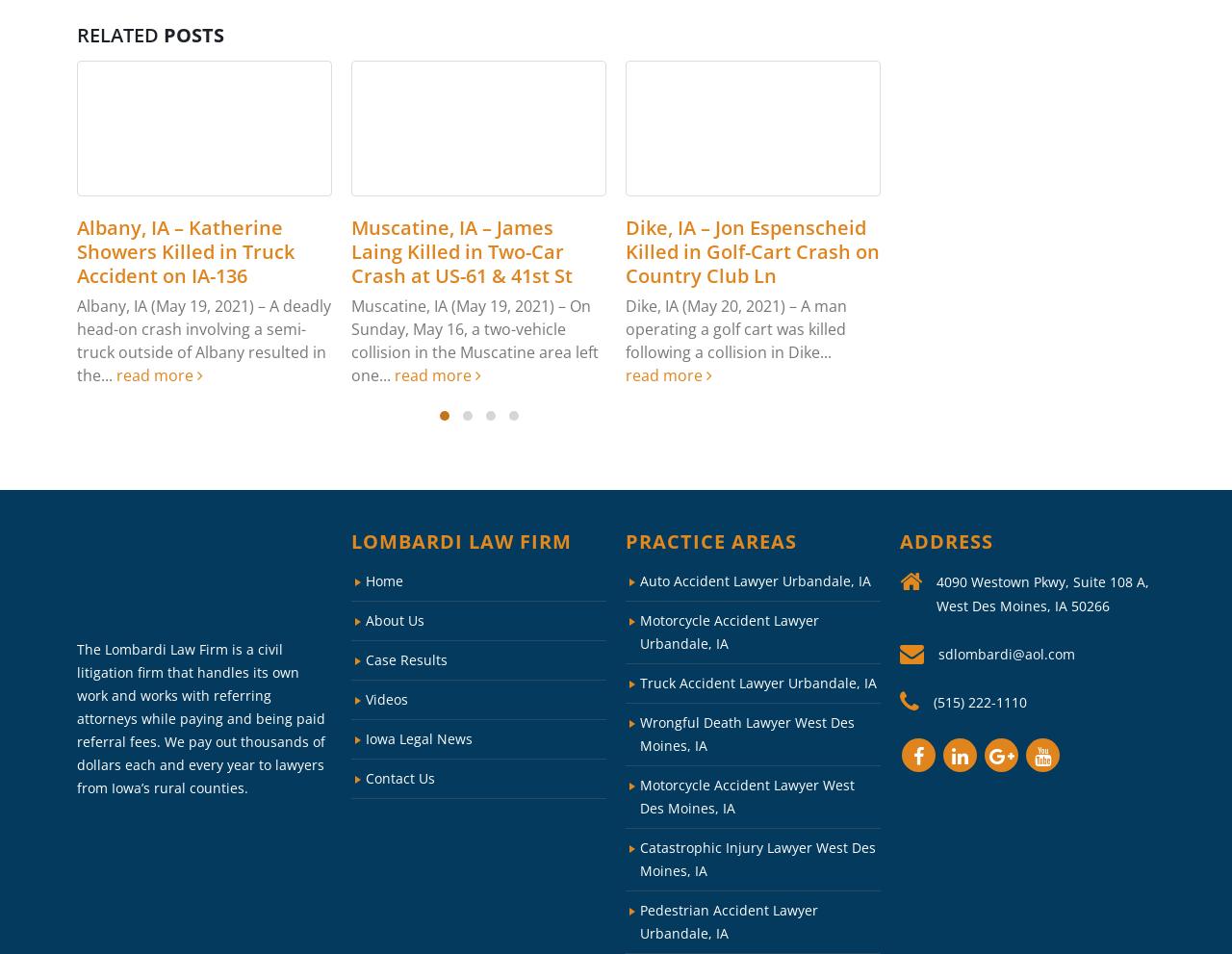Please give a concise answer to this question using a single word or phrase: 
What is the address of the law firm mentioned on this webpage?

4090 Westown Pkwy, Suite 108 A, West Des Moines, IA 50266